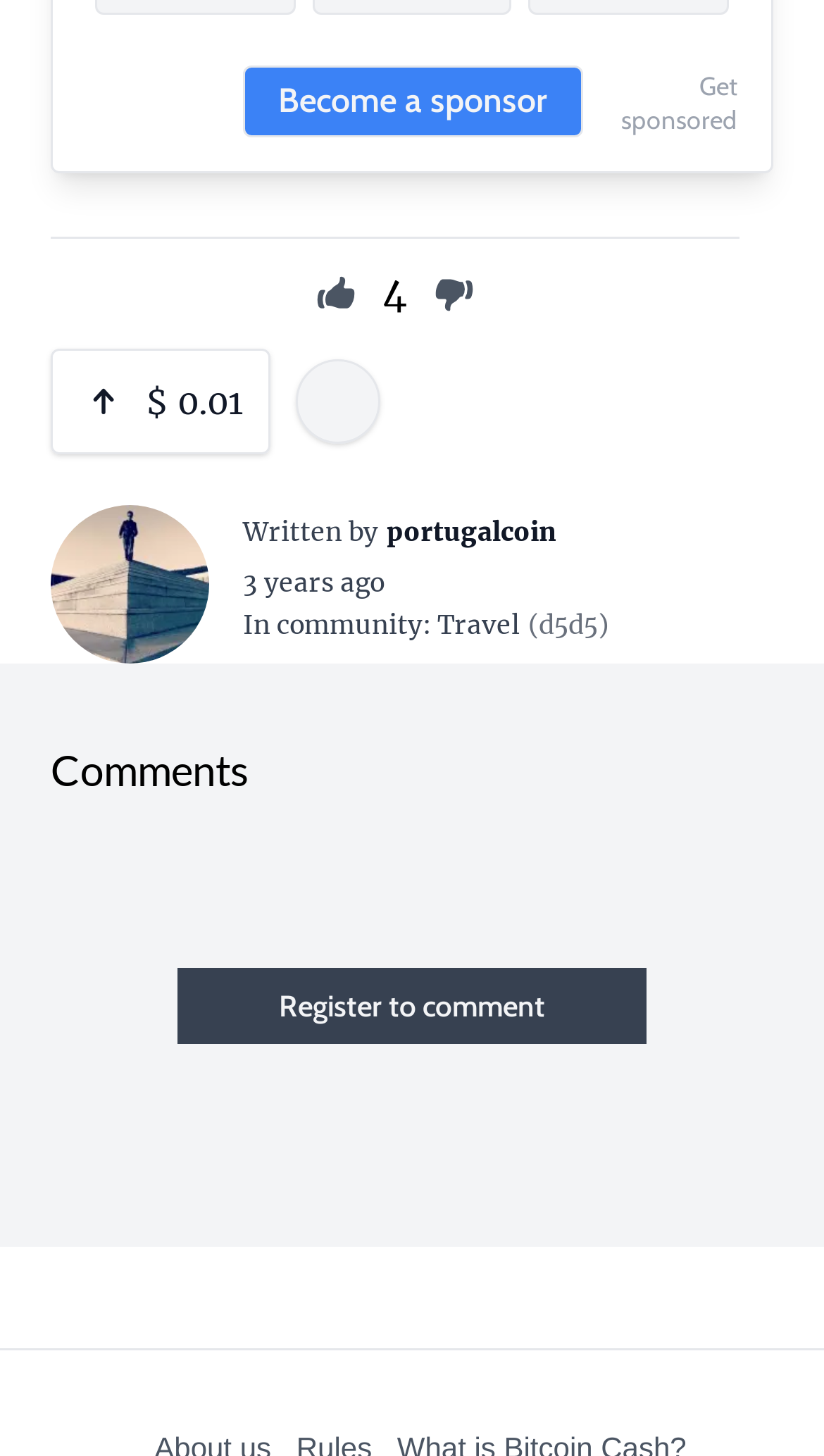Determine the bounding box coordinates for the area that needs to be clicked to fulfill this task: "Click the 'Become a sponsor' link". The coordinates must be given as four float numbers between 0 and 1, i.e., [left, top, right, bottom].

[0.294, 0.044, 0.706, 0.094]